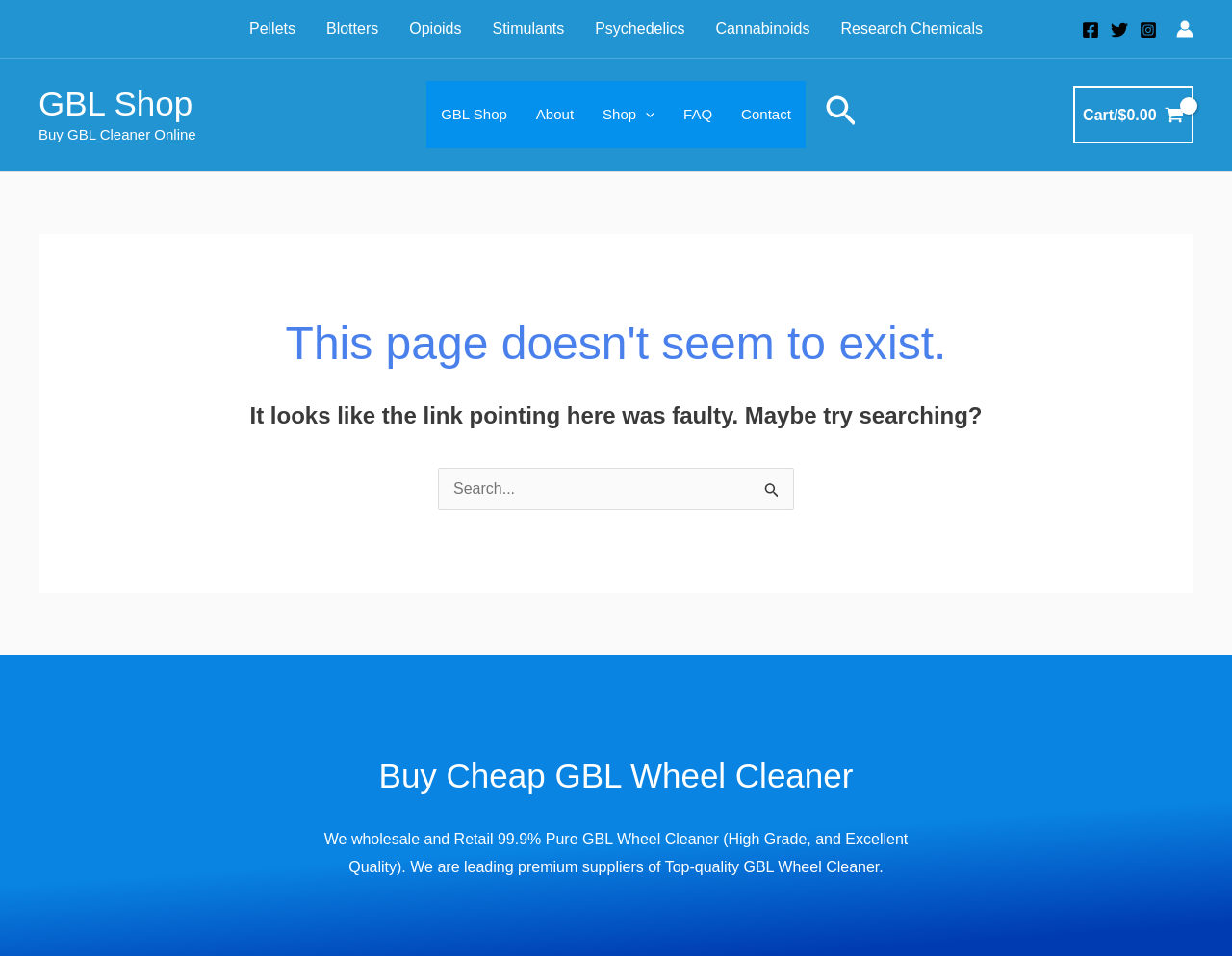Please locate the bounding box coordinates of the element that should be clicked to complete the given instruction: "Click on the Instagram link".

None